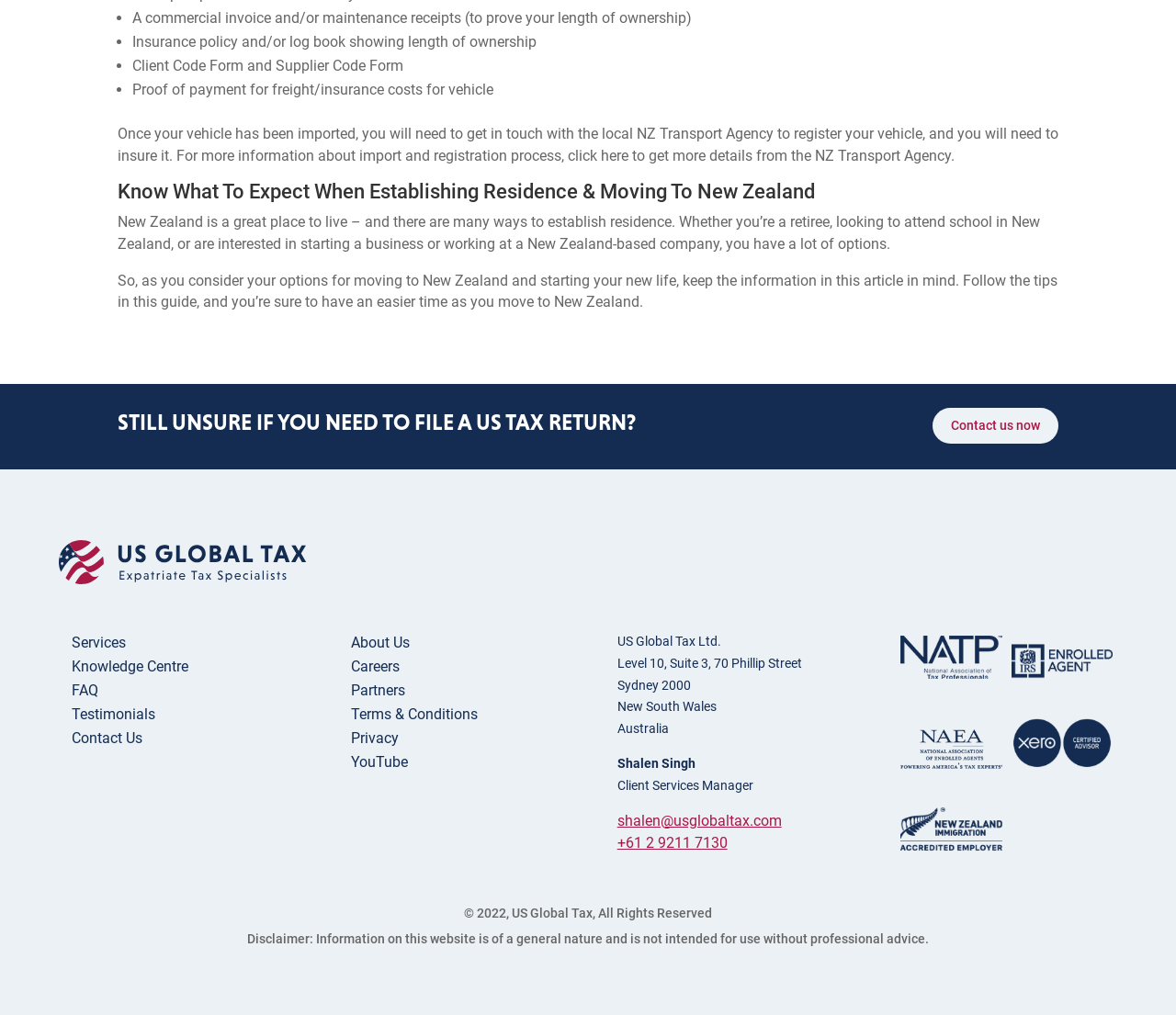Please provide the bounding box coordinates for the element that needs to be clicked to perform the instruction: "Visit 'Services'". The coordinates must consist of four float numbers between 0 and 1, formatted as [left, top, right, bottom].

[0.061, 0.625, 0.107, 0.642]